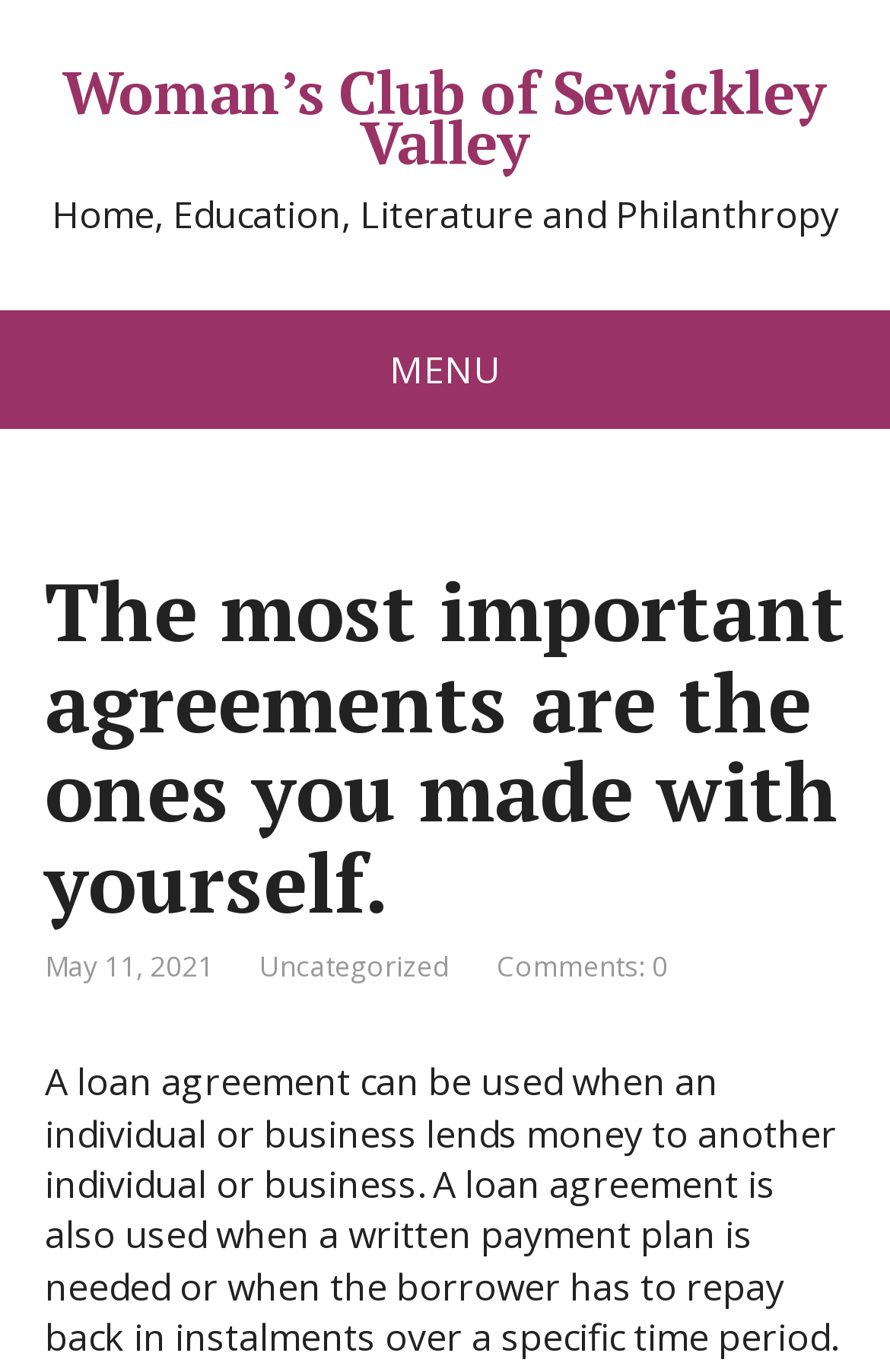How many comments does the post have?
Provide a detailed answer to the question, using the image to inform your response.

The number of comments can be found in the link 'Comments: 0' which is located below the heading 'The most important agreements are the ones you made with yourself'.